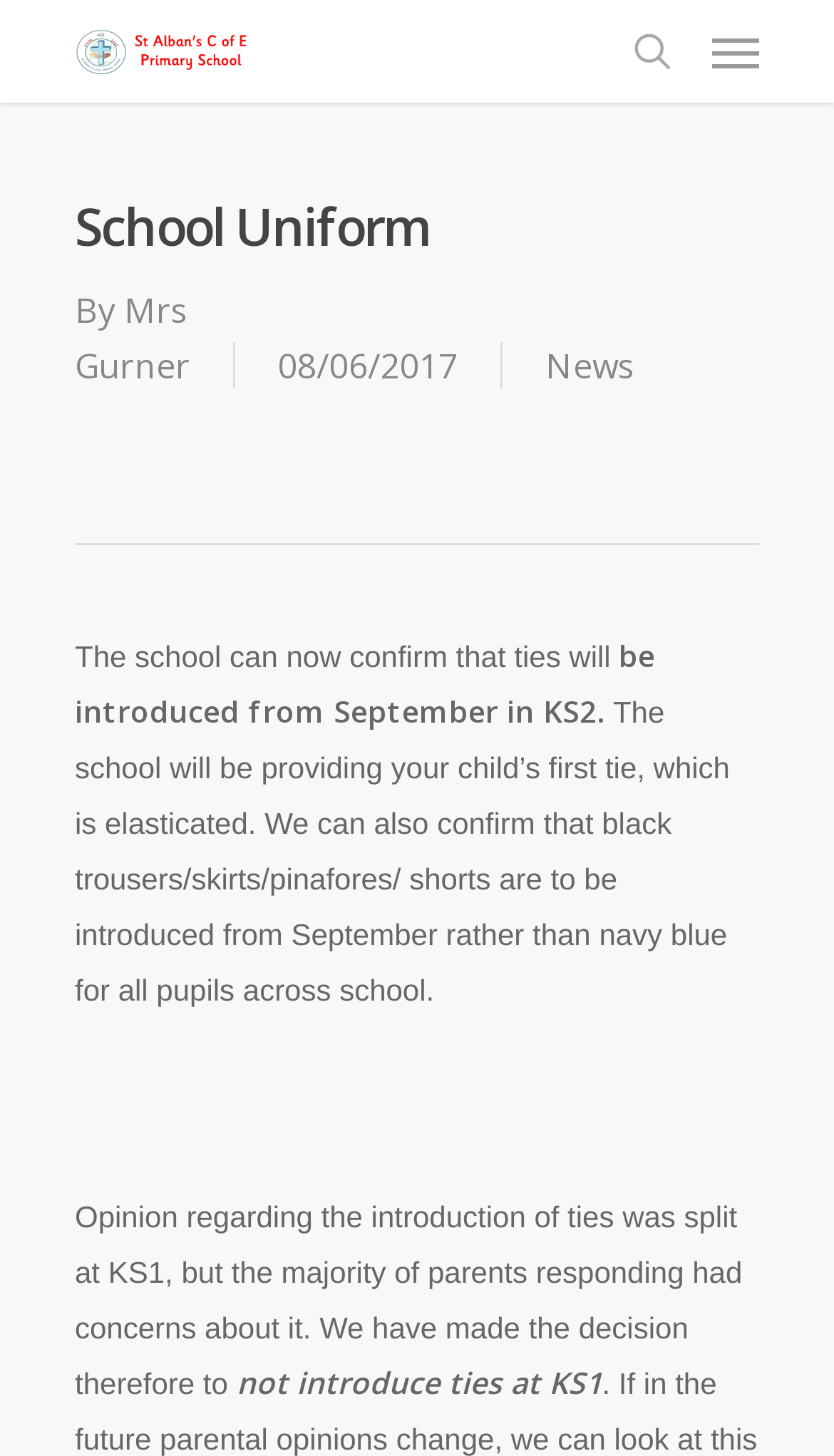Using the image as a reference, answer the following question in as much detail as possible:
What will the school provide for each child?

I found the answer by reading the text 'The school will be providing your child’s first tie, which is elasticated.' which is located in the article about school uniform.